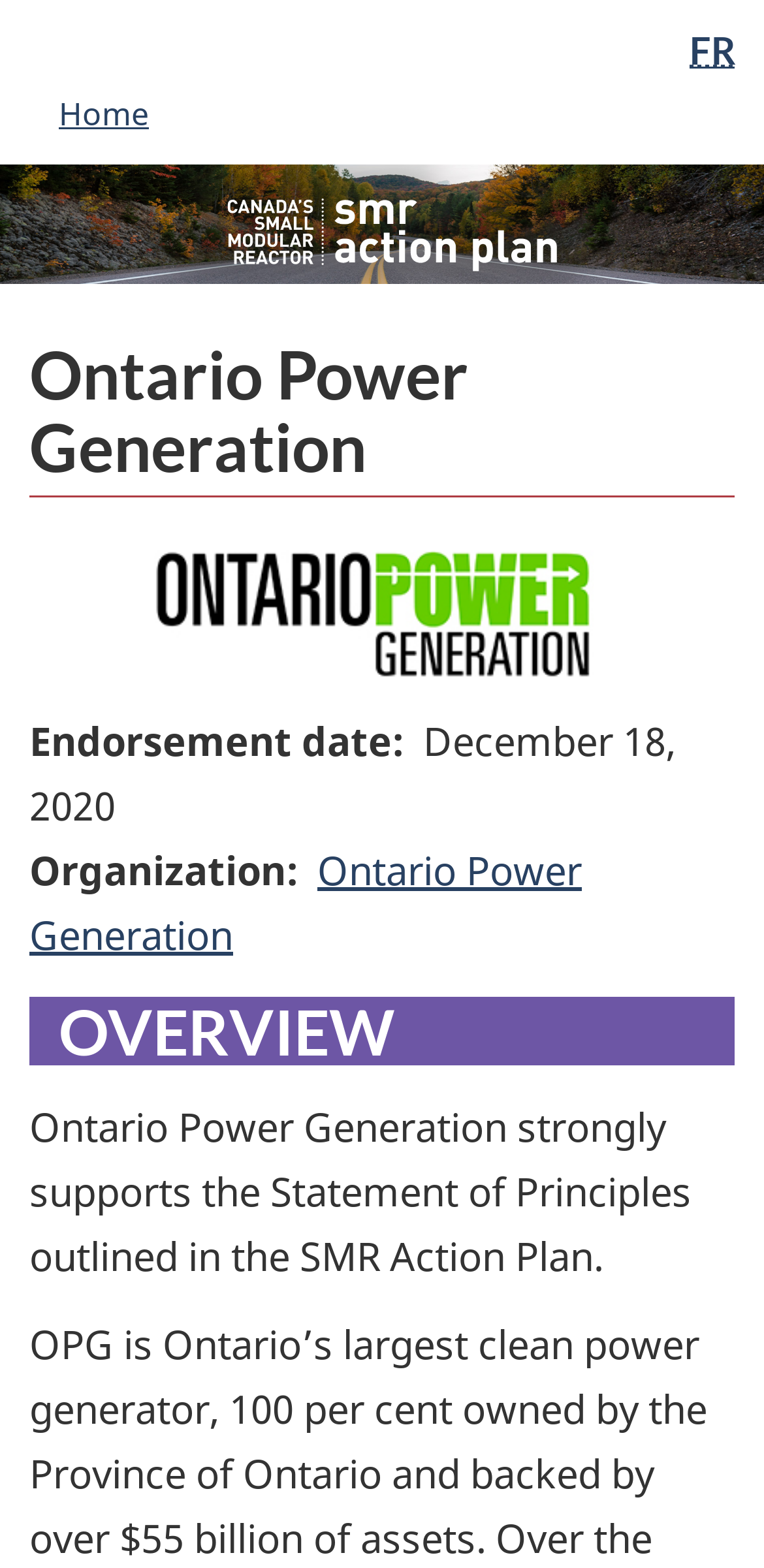Explain in detail what is displayed on the webpage.

The webpage is about Ontario Power Generation's endorsement of the Small Modular Reactor (SMR) Action Plan. At the top, there are three links: "Skip to main content", "Skip to 'About government'", and "Switch to basic HTML version", all aligned horizontally and centered. 

To the right of these links, there is a language selection section with a heading "Language selection" and a link "FR" with an abbreviation "Français" next to it. 

Below these elements, there is a navigation section with a heading "You are here" and a link "Home". 

On the left side of the page, there is a section dedicated to Ontario Power Generation, featuring an image of the organization's logo, a heading with the organization's name, and some text providing information about the endorsement, including the date "December 18, 2020". 

Below this section, there is a heading "OVERVIEW" followed by a paragraph of text that summarizes Ontario Power Generation's support for the SMR Action Plan.